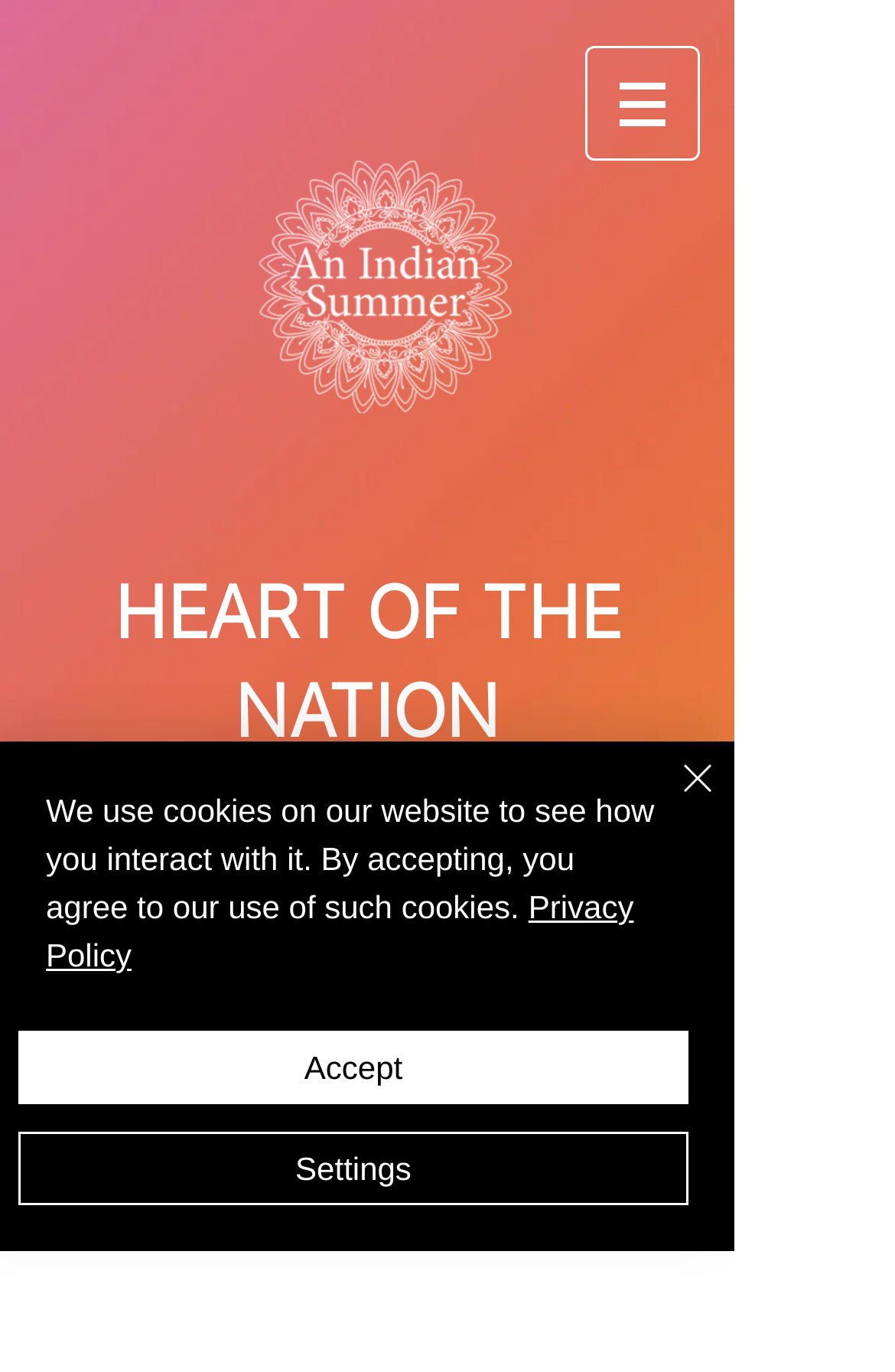What is the name of the exhibition?
From the details in the image, answer the question comprehensively.

I found the answer by looking at the heading element with the text 'HEART OF THE NATION' which is located at the top of the webpage.